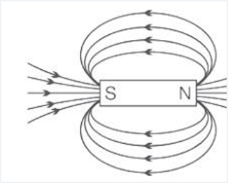What is the direction of the magnetic field lines?
Please provide an in-depth and detailed response to the question.

The curved lines surrounding the magnet in the diagram convey the direction and strength of the magnetic field lines, which emerge from the north pole and curve around to enter the south pole, indicating the direction of the magnetic field.